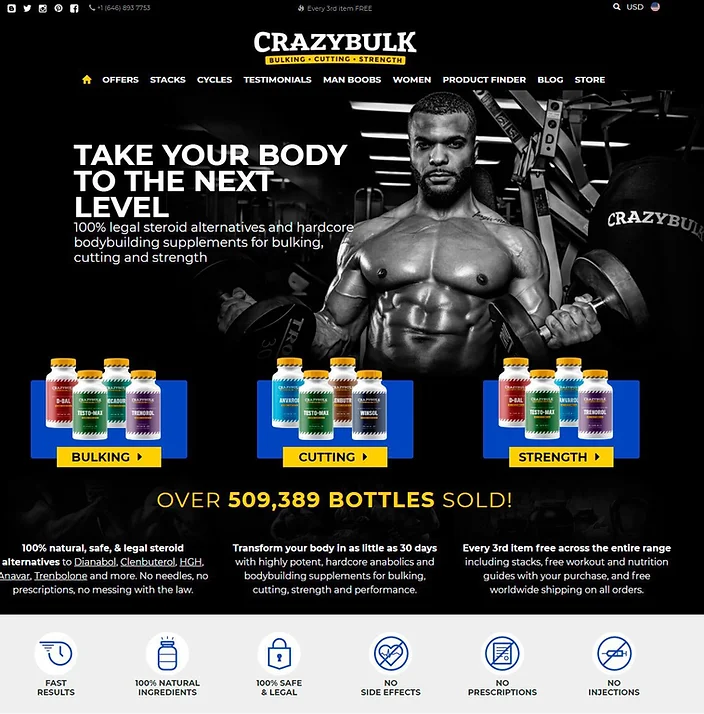What is the purpose of the graphics of supplement bottles?
Based on the screenshot, respond with a single word or phrase.

To reinforce the message